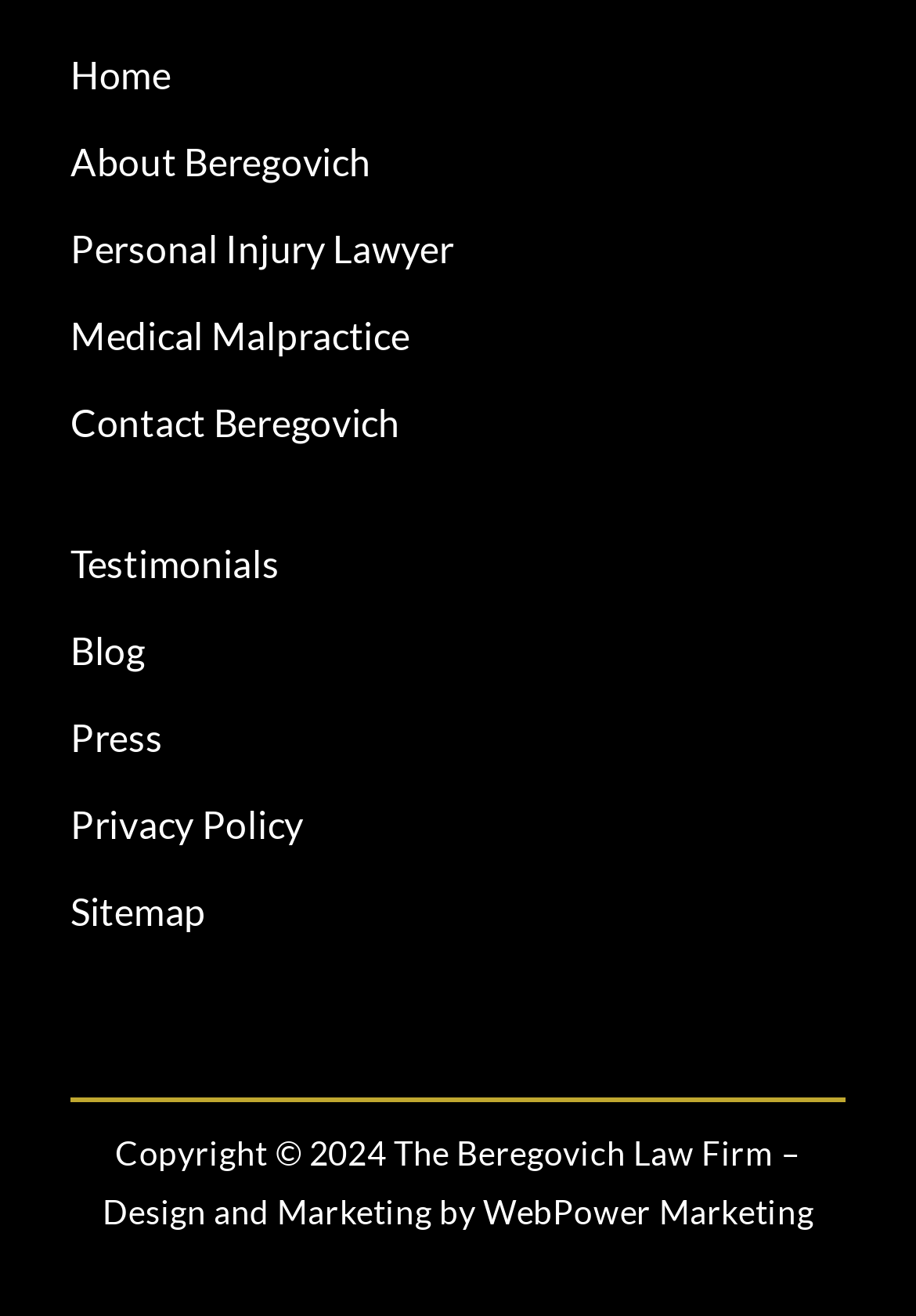Find and specify the bounding box coordinates that correspond to the clickable region for the instruction: "view personal injury lawyer page".

[0.077, 0.171, 0.923, 0.209]